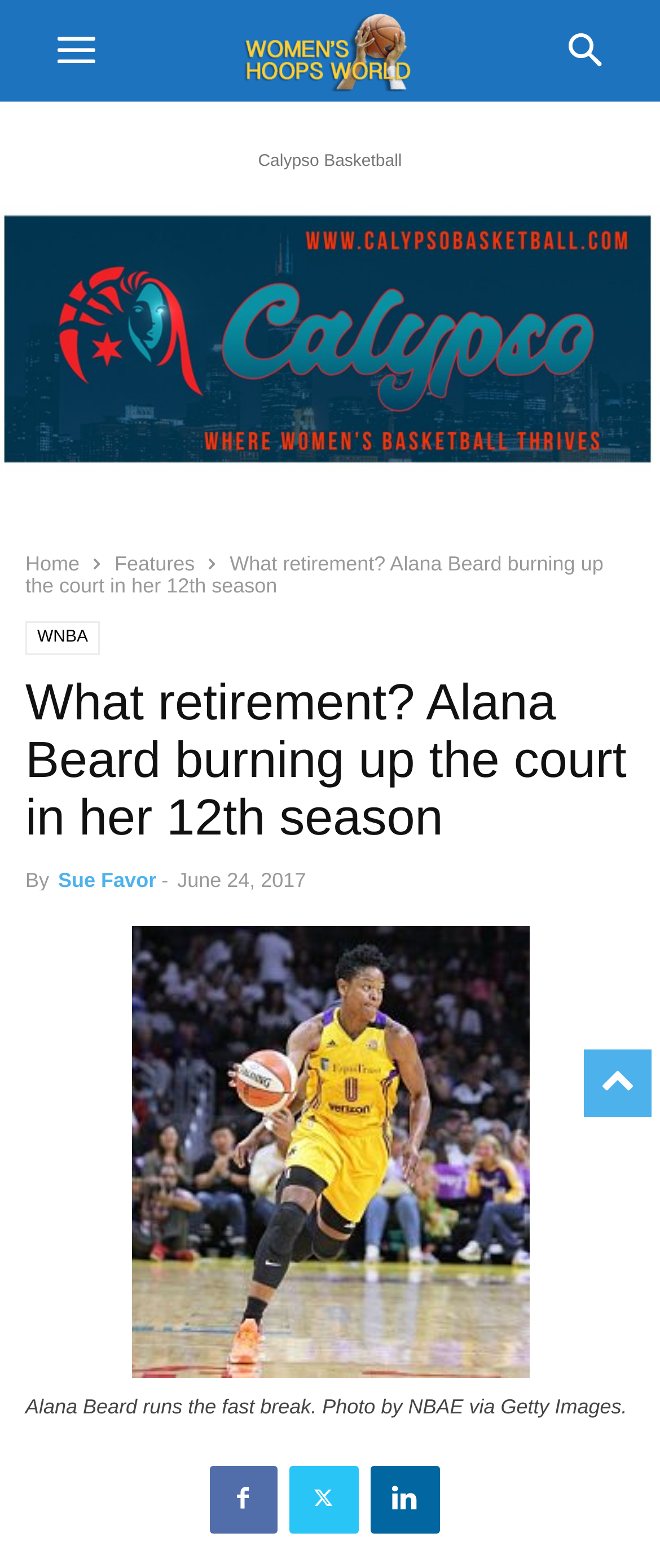When was the article published? Based on the image, give a response in one word or a short phrase.

June 24, 2017